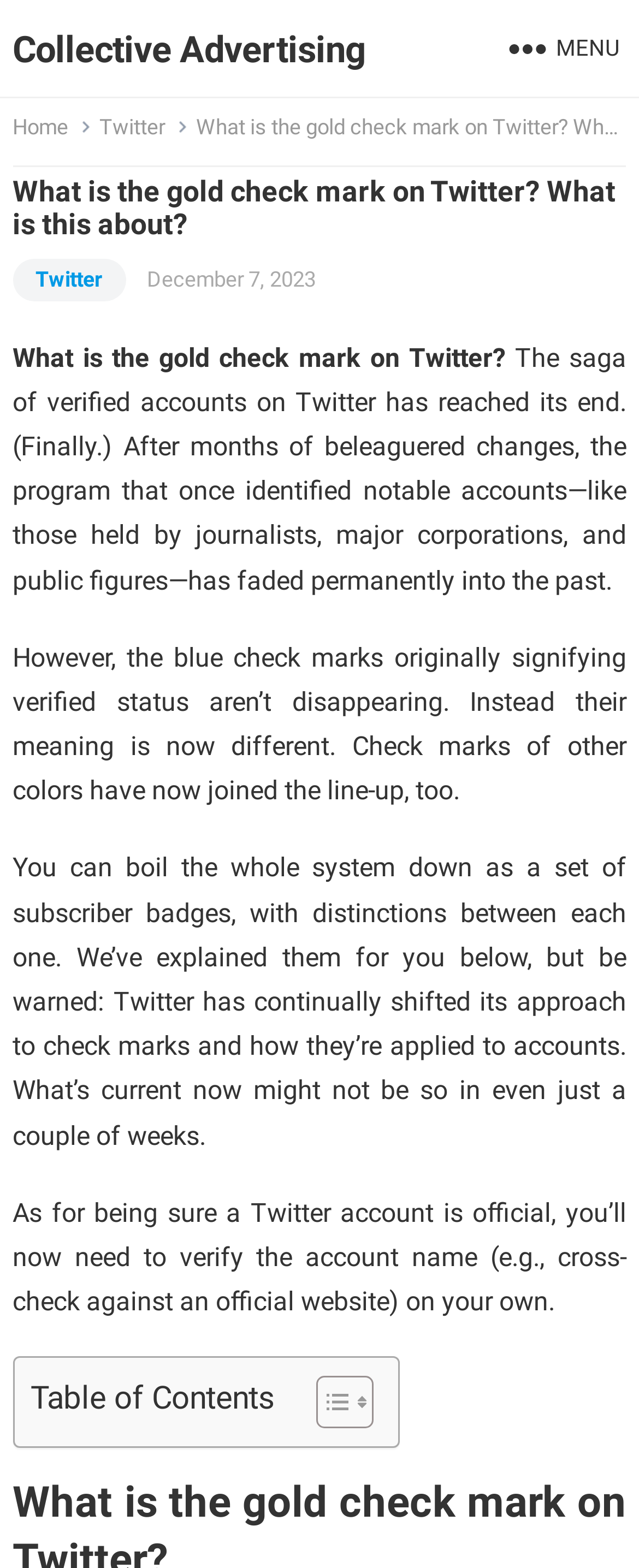What replaced the verified status on Twitter?
Provide a detailed answer to the question using information from the image.

According to the webpage, the blue check marks originally signifying verified status aren’t disappearing, instead their meaning is now different. Check marks of other colors have now joined the line-up, too. This implies that the verified status has been replaced by a set of subscriber badges, with distinctions between each one.